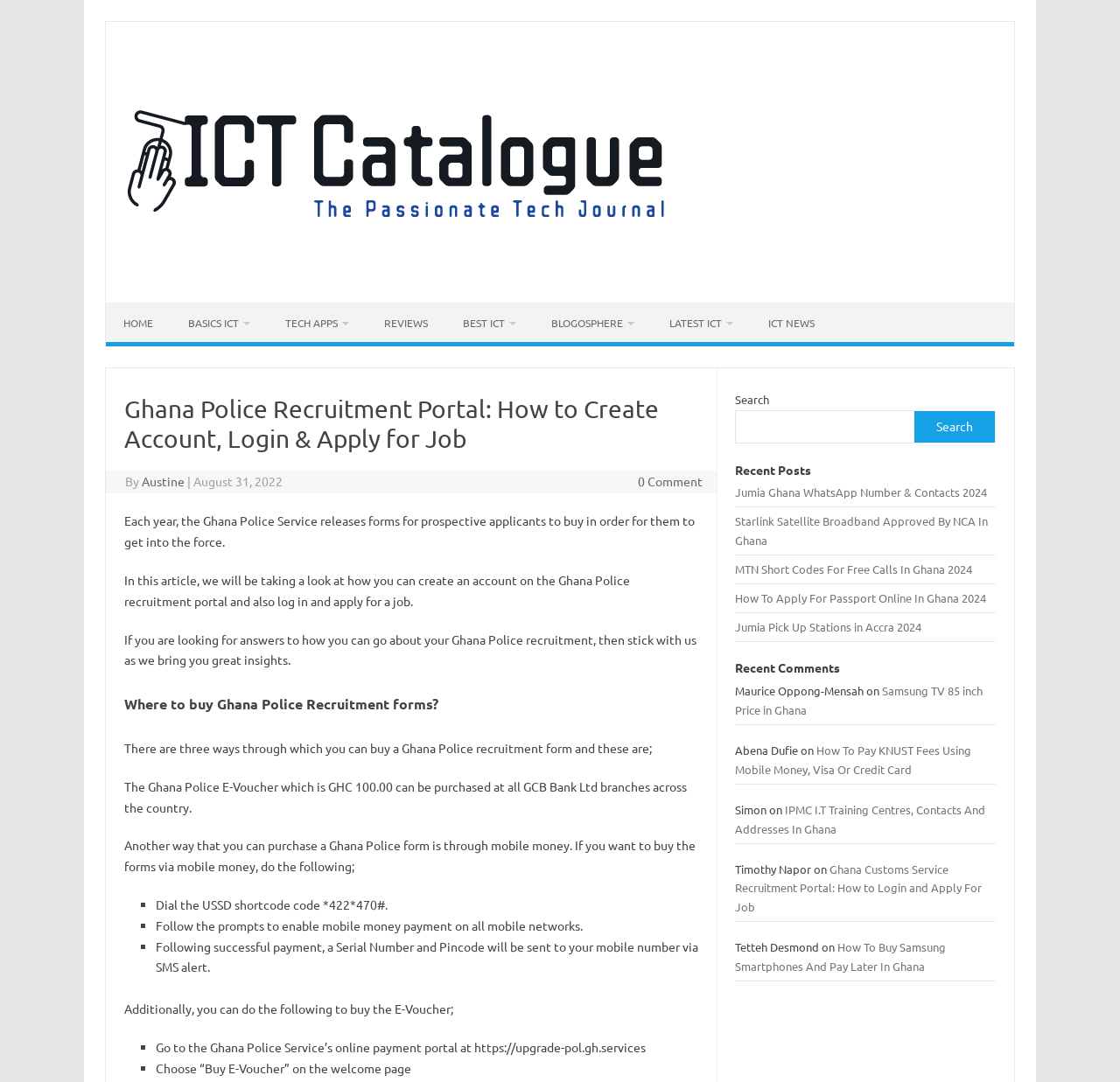Please specify the coordinates of the bounding box for the element that should be clicked to carry out this instruction: "Click the 'References' button". The coordinates must be four float numbers between 0 and 1, formatted as [left, top, right, bottom].

None